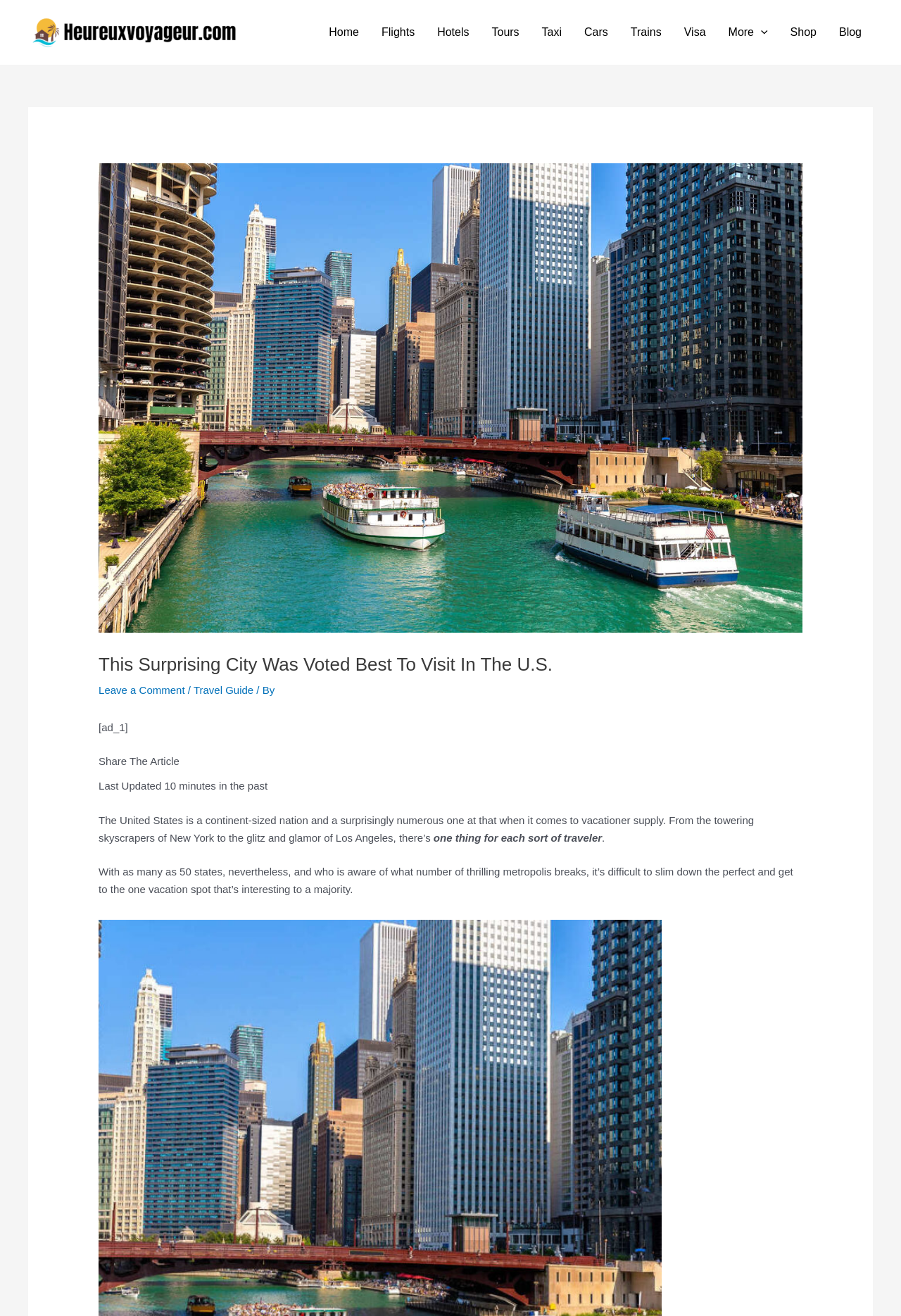Identify the bounding box coordinates of the clickable region necessary to fulfill the following instruction: "Click on the 'About' link". The bounding box coordinates should be four float numbers between 0 and 1, i.e., [left, top, right, bottom].

None